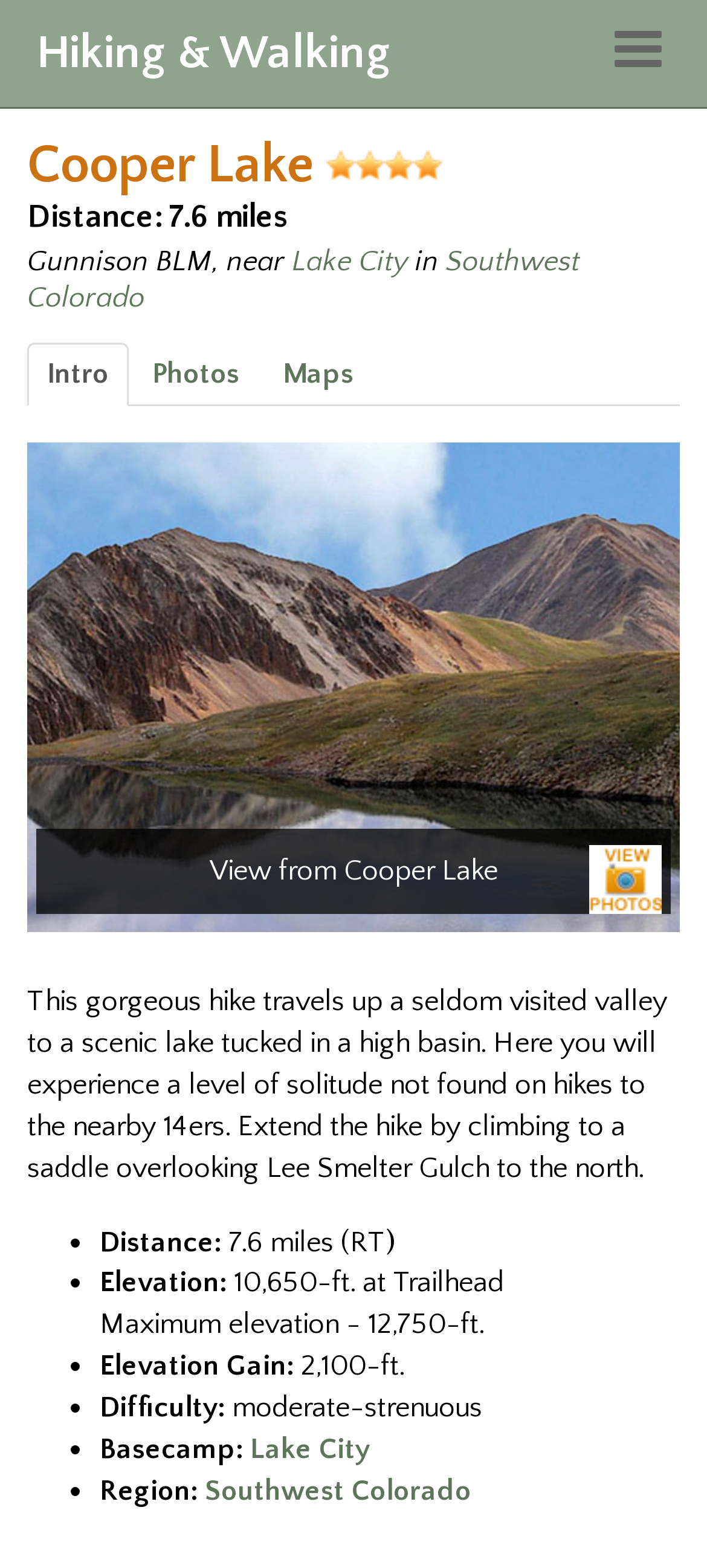Answer the following query with a single word or phrase:
What is the distance of the Cooper Lake Trail?

7.6 miles